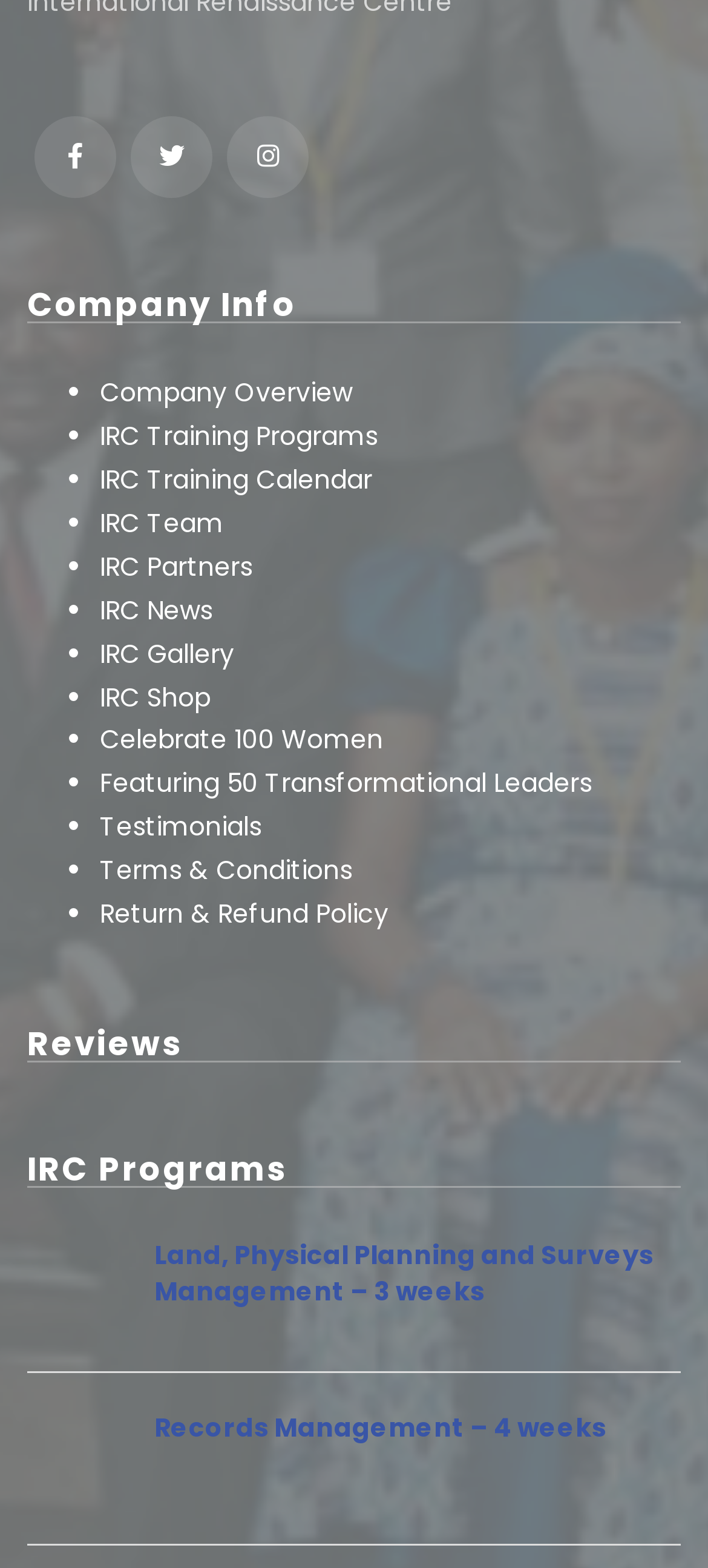Could you specify the bounding box coordinates for the clickable section to complete the following instruction: "Read about Celebrate 100 Women"?

[0.141, 0.46, 0.541, 0.484]